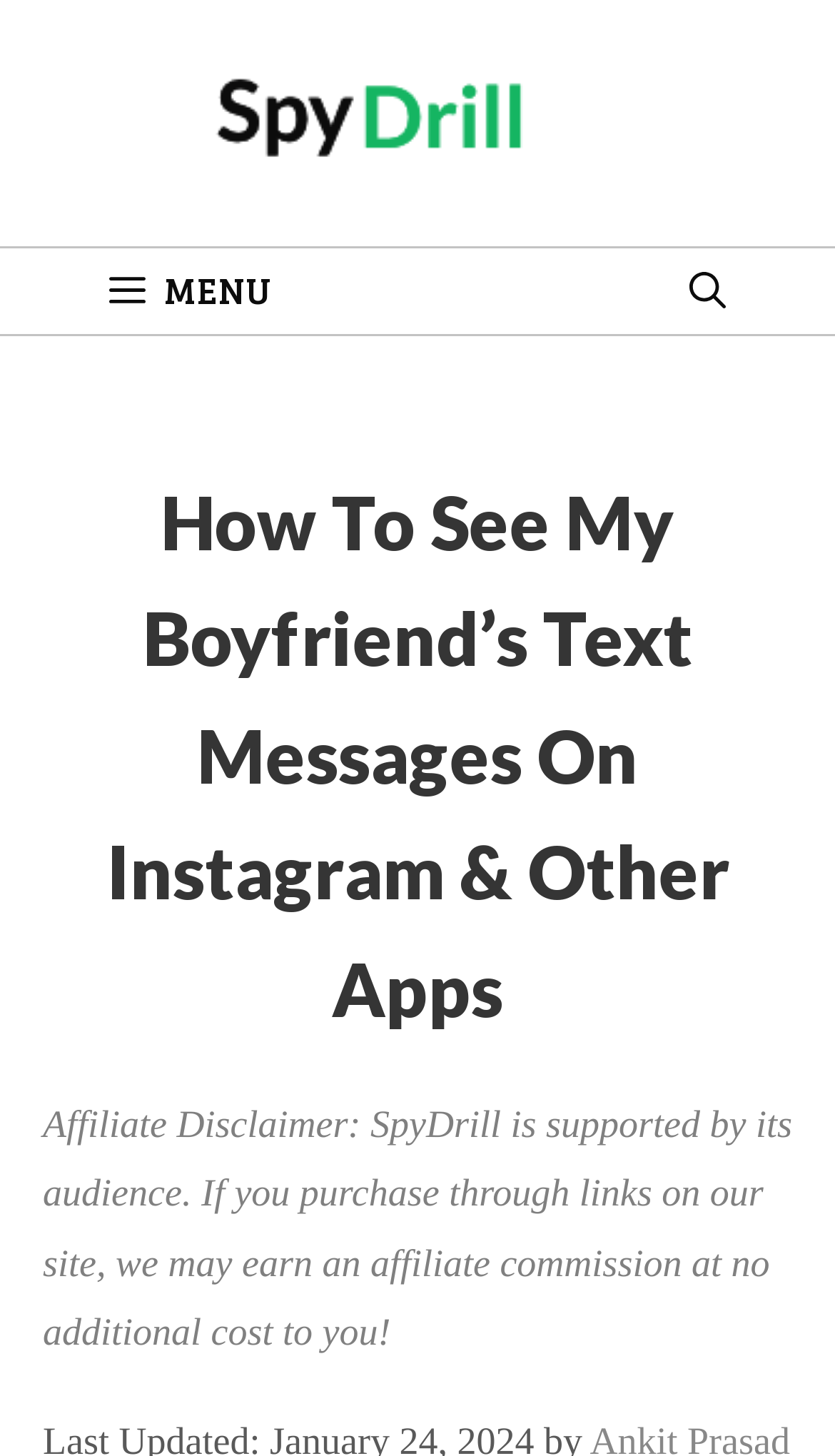Identify the bounding box for the UI element specified in this description: "aria-label="Open Search Bar"". The coordinates must be four float numbers between 0 and 1, formatted as [left, top, right, bottom].

[0.695, 0.171, 1.0, 0.229]